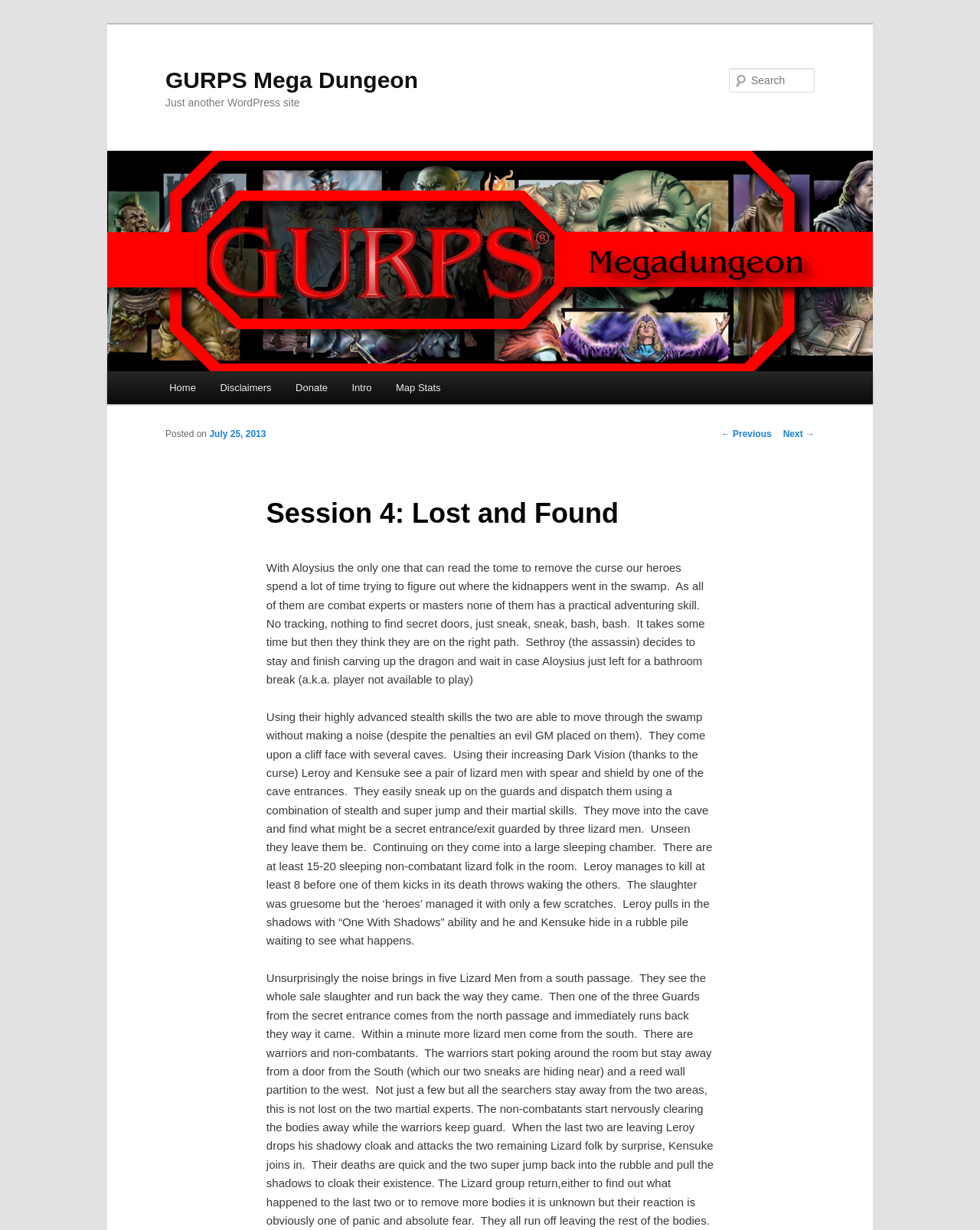Illustrate the webpage with a detailed description.

The webpage is about Session 4: Lost and Found in the GURPS Mega Dungeon. At the top, there is a link to skip to the primary content. Below that, there is a heading with the title "GURPS Mega Dungeon" and a link to the same title. Next to it, there is another heading with the title "Just another WordPress site".

On the left side, there is a large image with the title "GURPS Mega Dungeon" and a link to the same title. Below the image, there is a main menu with links to "Home", "Disclaimers", "Donate", "Intro", and "Map Stats".

On the right side, there is a search bar with a label "Search" and a textbox to input search queries. Above the search bar, there is a heading with the title "Main menu".

The main content of the page is a blog post titled "Session 4: Lost and Found". The post has a heading with the title and a paragraph describing the content of the session. The paragraph is followed by a series of static text blocks describing the events of the session in detail. There are also links to previous and next posts.

At the top of the main content, there is a heading with the title "Post navigation" and links to the previous and next posts. The post also includes a timestamp indicating when it was posted, which is July 25, 2013.